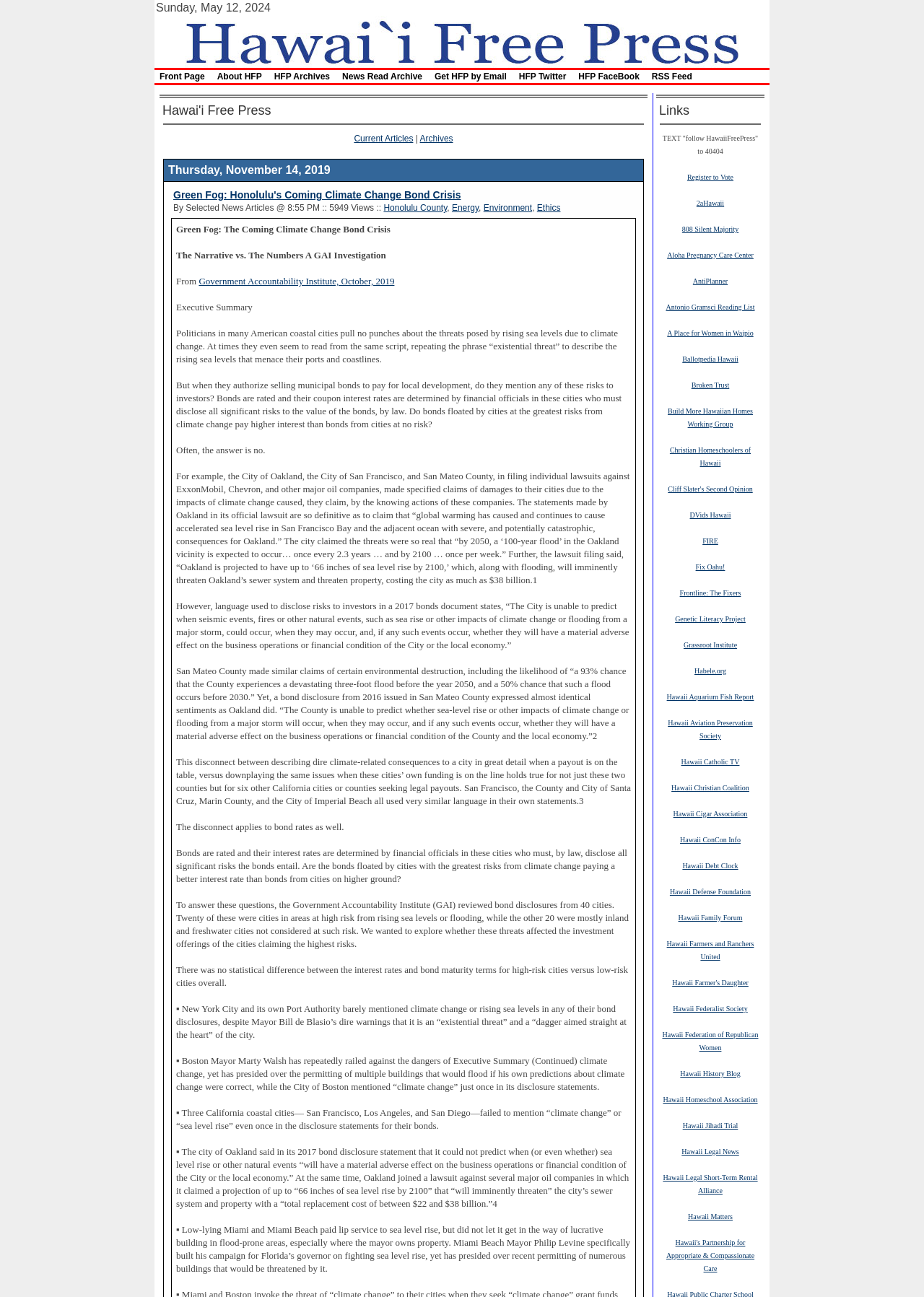Identify and provide the bounding box for the element described by: "Ballotpedia Hawaii".

[0.738, 0.273, 0.799, 0.28]